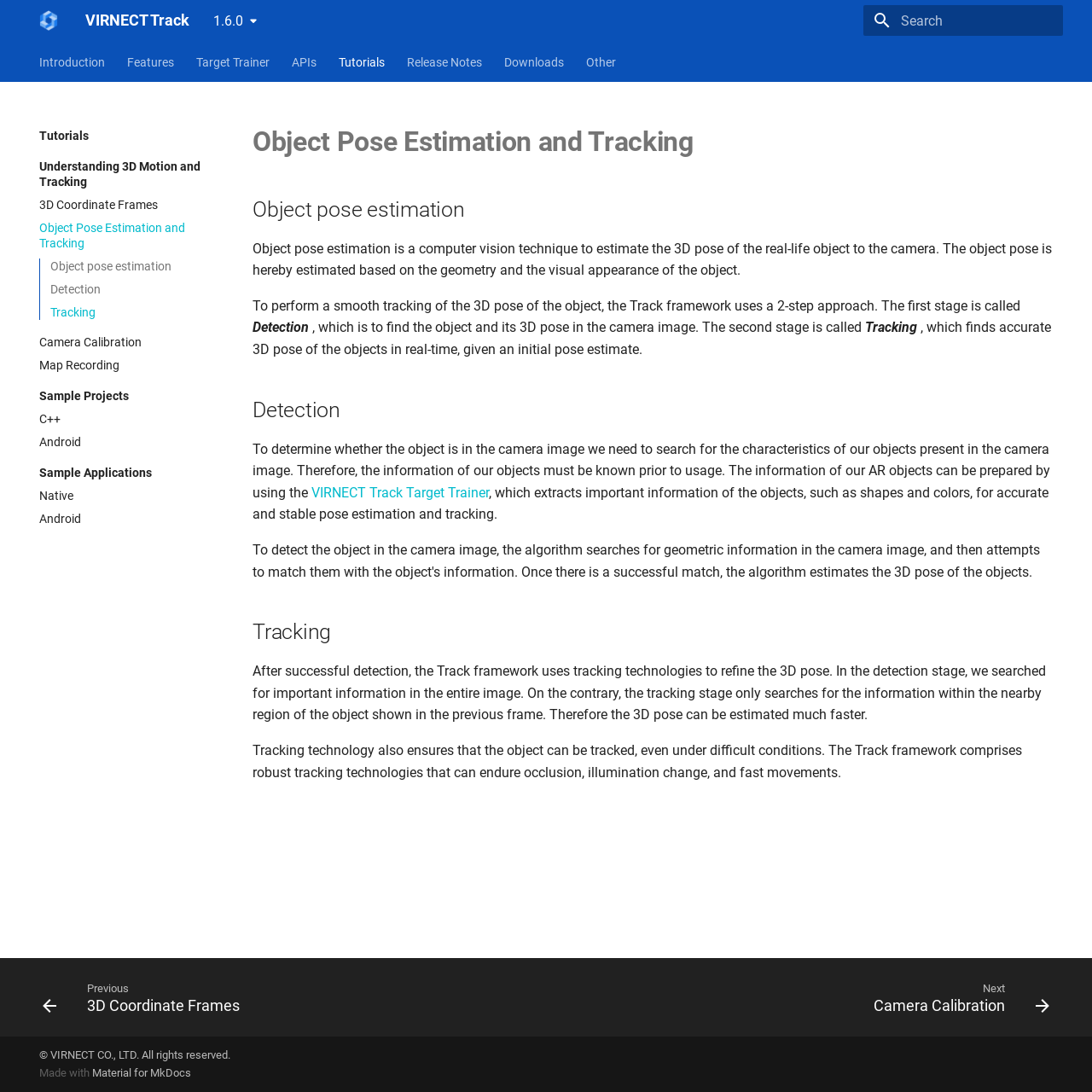Please determine the bounding box coordinates of the element's region to click for the following instruction: "Click the 'Back to top' button".

[0.449, 0.053, 0.551, 0.084]